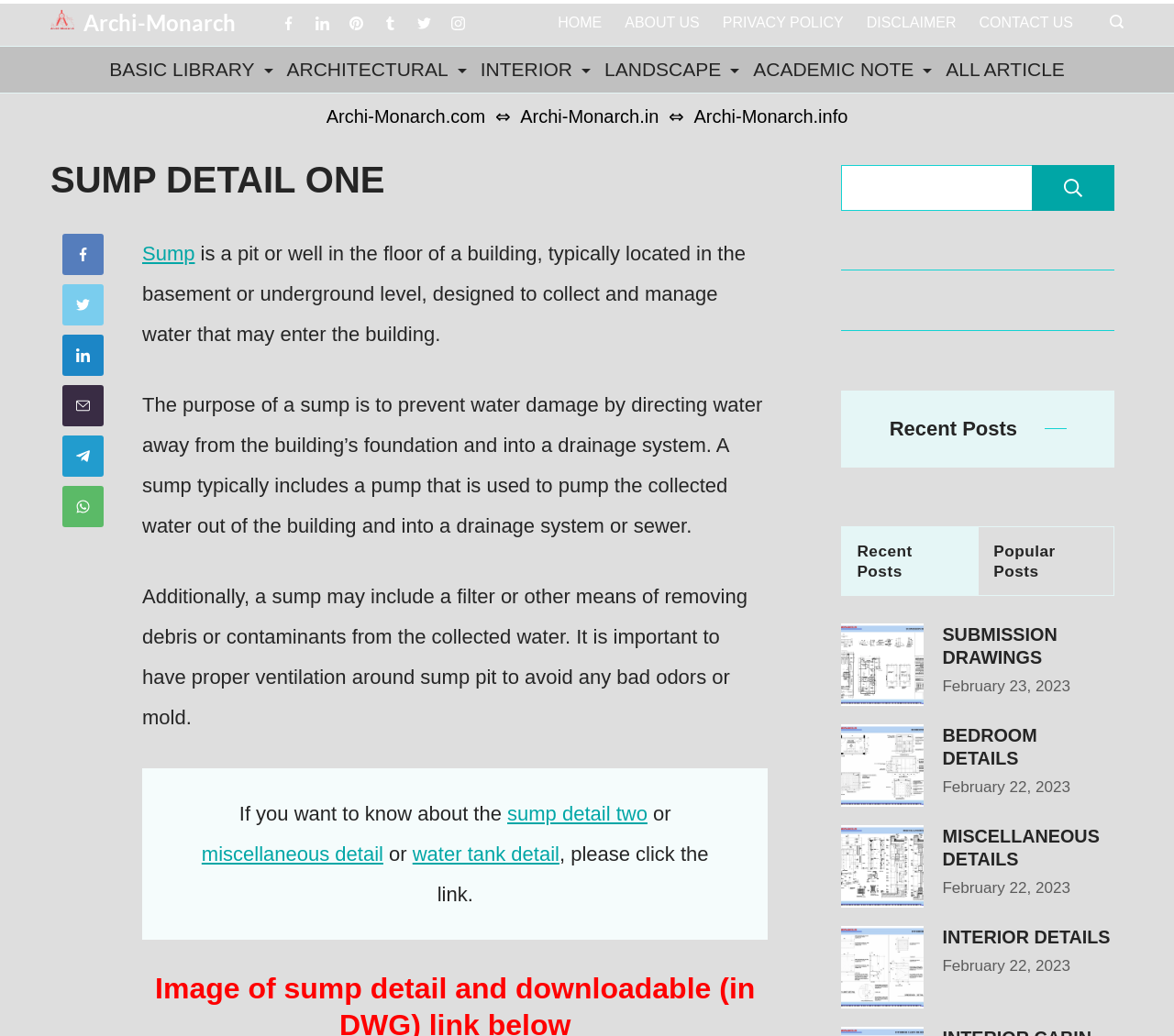Calculate the bounding box coordinates for the UI element based on the following description: "SUBMISSION DRAWINGS". Ensure the coordinates are four float numbers between 0 and 1, i.e., [left, top, right, bottom].

[0.803, 0.602, 0.949, 0.646]